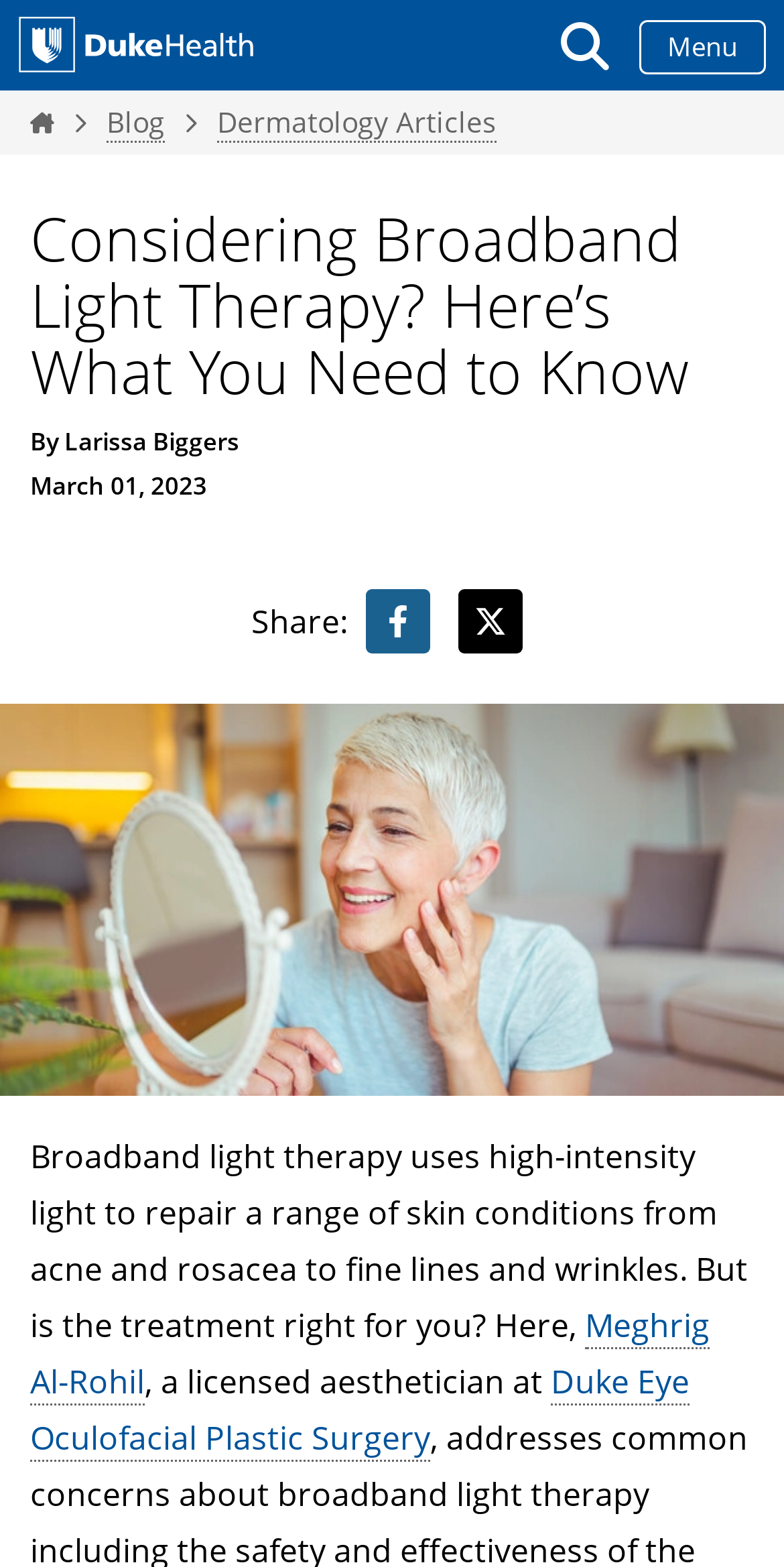Can you find the bounding box coordinates for the UI element given this description: "aria-label="Dukehealth home page""? Provide the coordinates as four float numbers between 0 and 1: [left, top, right, bottom].

[0.0, 0.0, 0.25, 0.058]